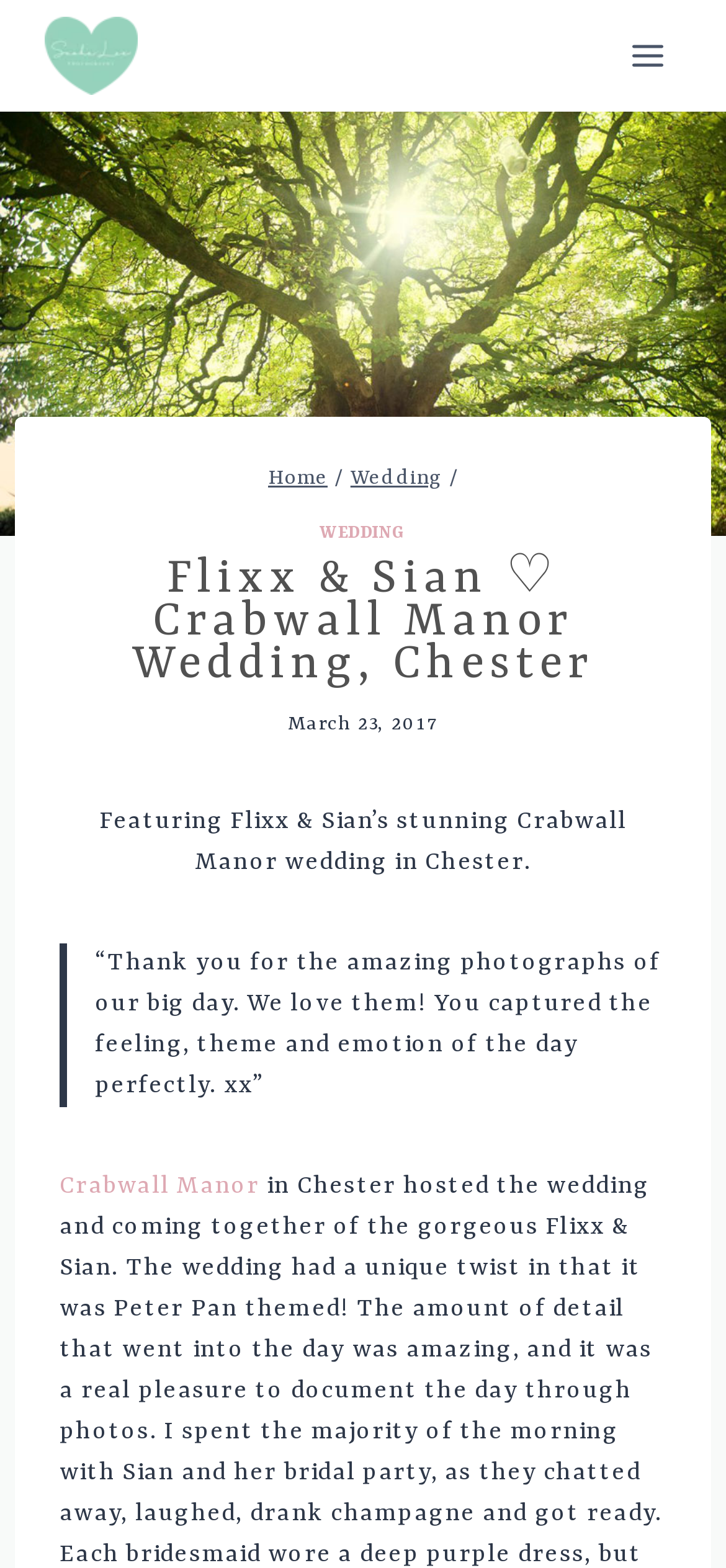Answer the question with a single word or phrase: 
What is the sentiment of the quote in the article?

Positive